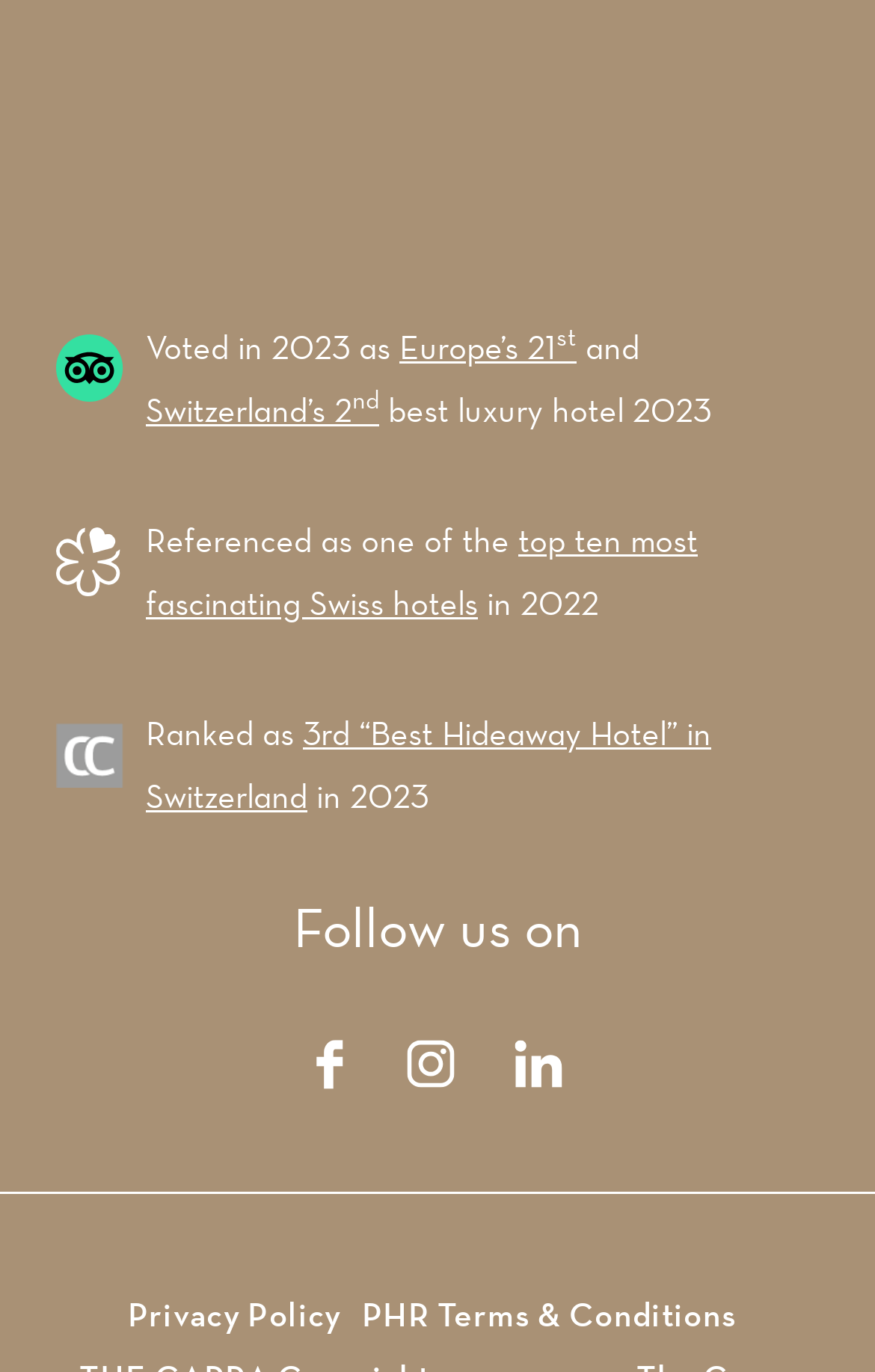What is the name of the social media platform with an icon?
Using the visual information from the image, give a one-word or short-phrase answer.

Facebook